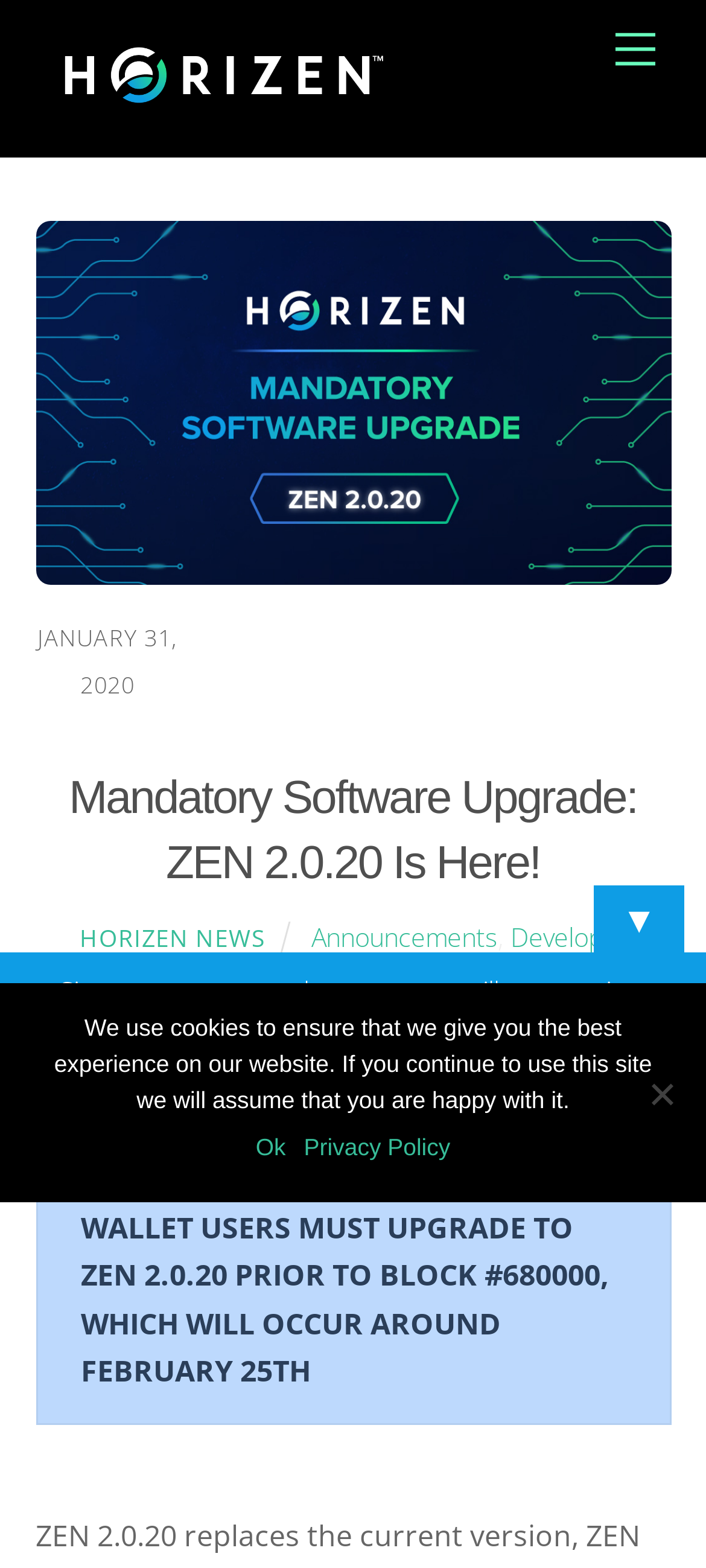Based on the image, please respond to the question with as much detail as possible:
What is the current page about?

I determined the topic of the current page by looking at the heading element, which has the text 'Mandatory Software Upgrade: ZEN 2.0.20 Is Here!'. This suggests that the page is about a mandatory software upgrade.